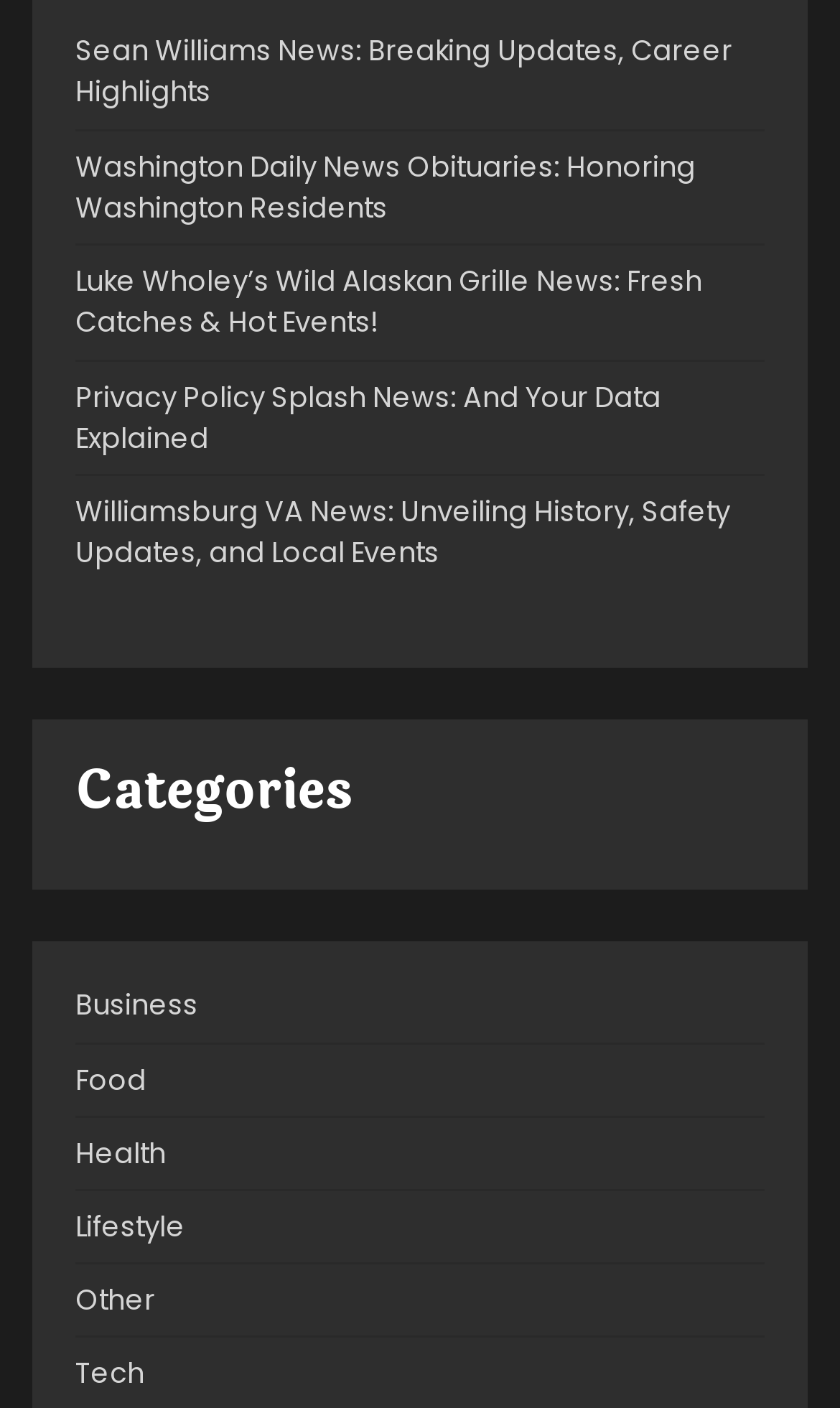Please answer the following question using a single word or phrase: What is the first link on the webpage?

Sean Williams News